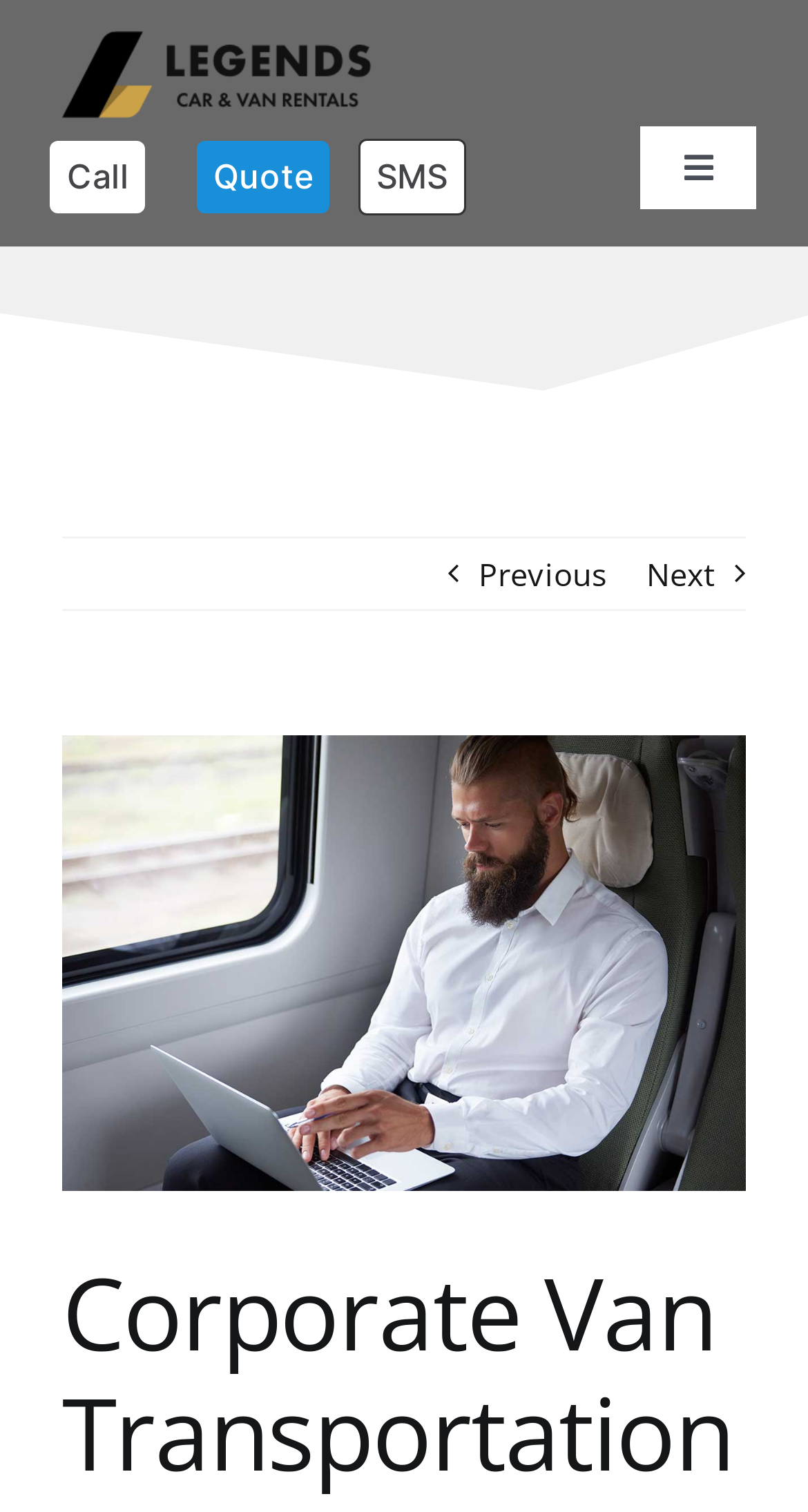Identify the bounding box coordinates for the element you need to click to achieve the following task: "Click Legends Car & Van Rentals". Provide the bounding box coordinates as four float numbers between 0 and 1, in the form [left, top, right, bottom].

[0.077, 0.016, 0.461, 0.044]